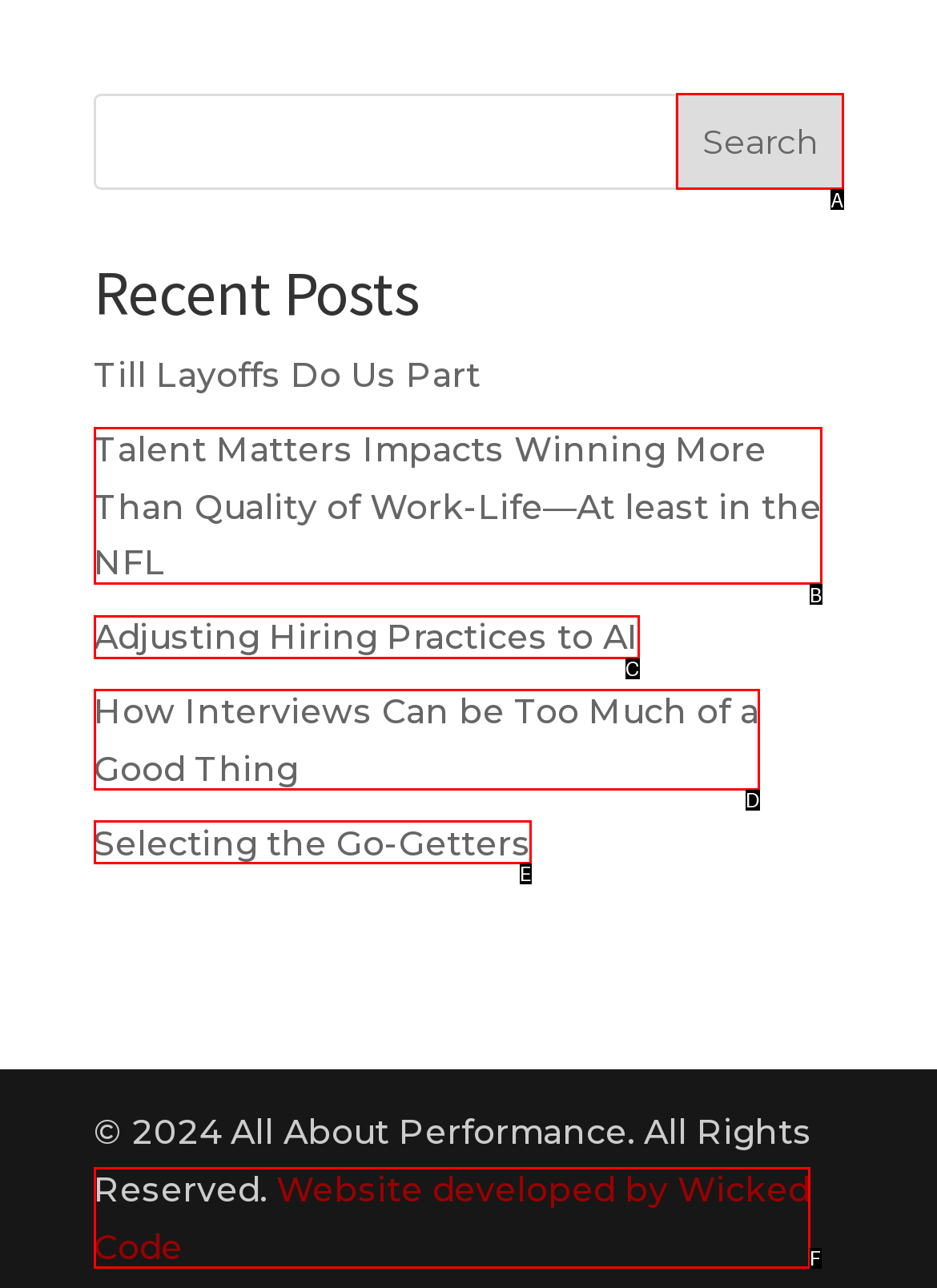Select the HTML element that corresponds to the description: Search
Reply with the letter of the correct option from the given choices.

A